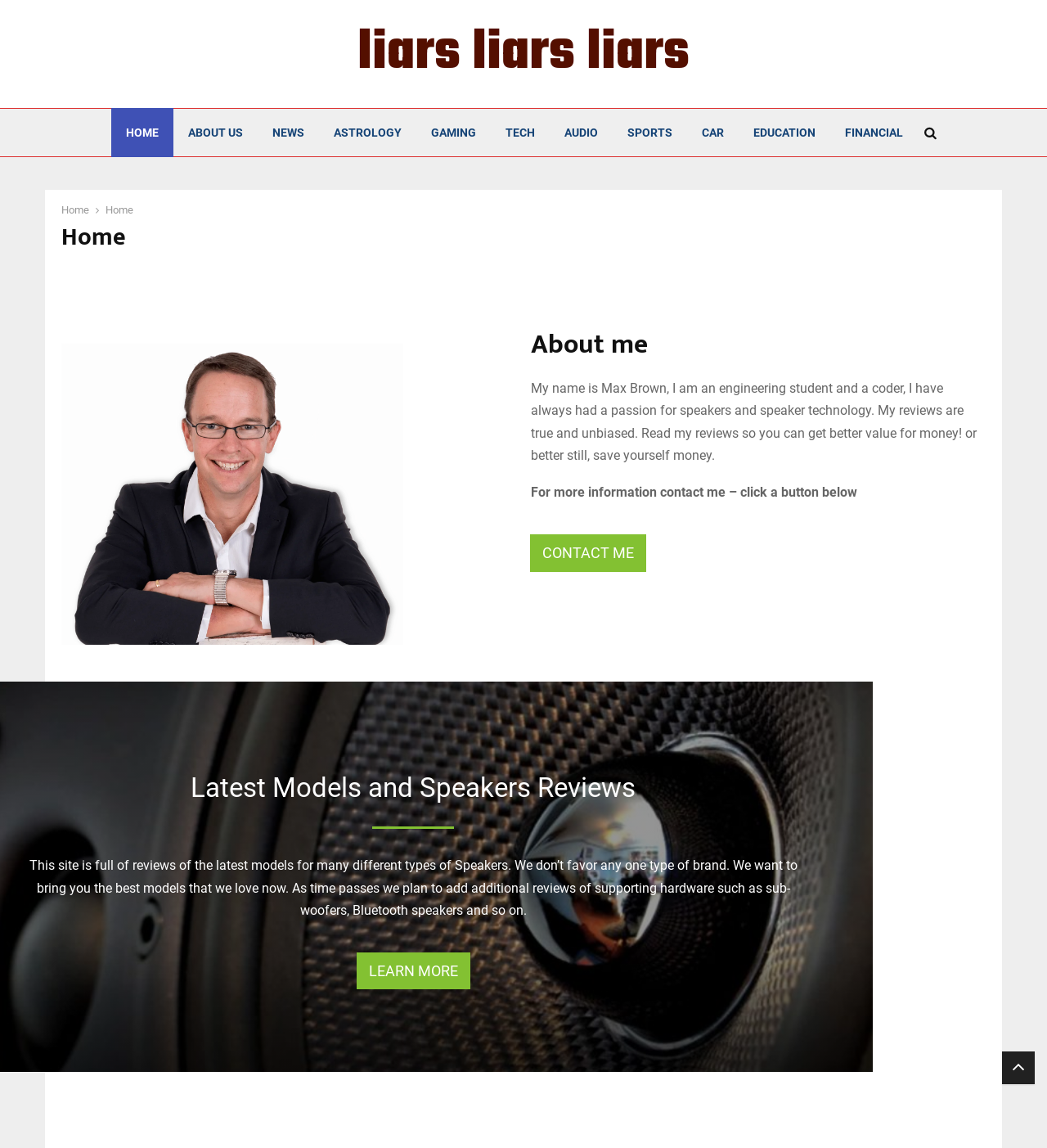Respond with a single word or phrase to the following question:
What is the purpose of the reviews on this site?

to get better value for money